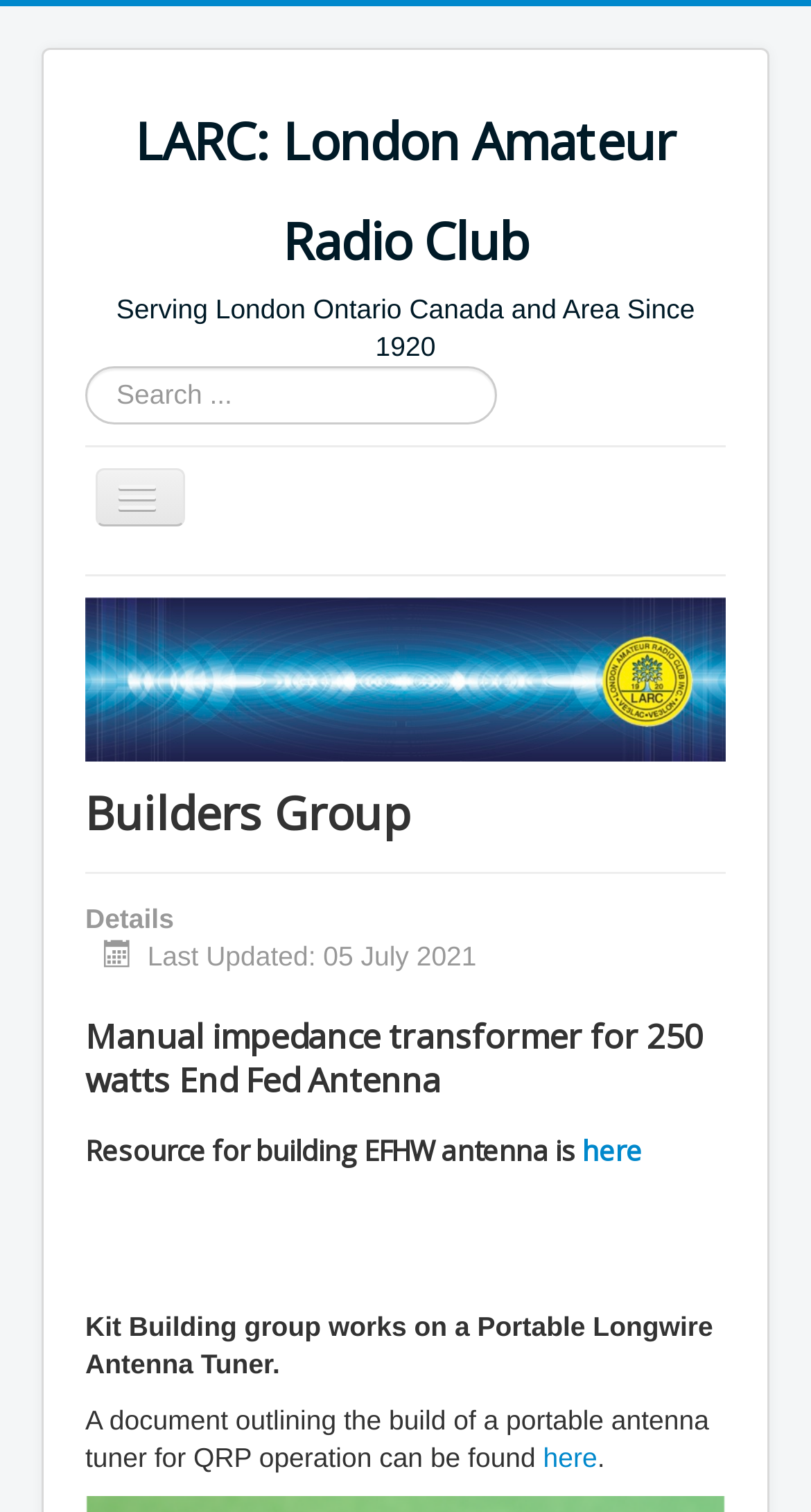Locate the bounding box coordinates of the clickable region necessary to complete the following instruction: "Read The Mystery of the Free Christies". Provide the coordinates in the format of four float numbers between 0 and 1, i.e., [left, top, right, bottom].

None